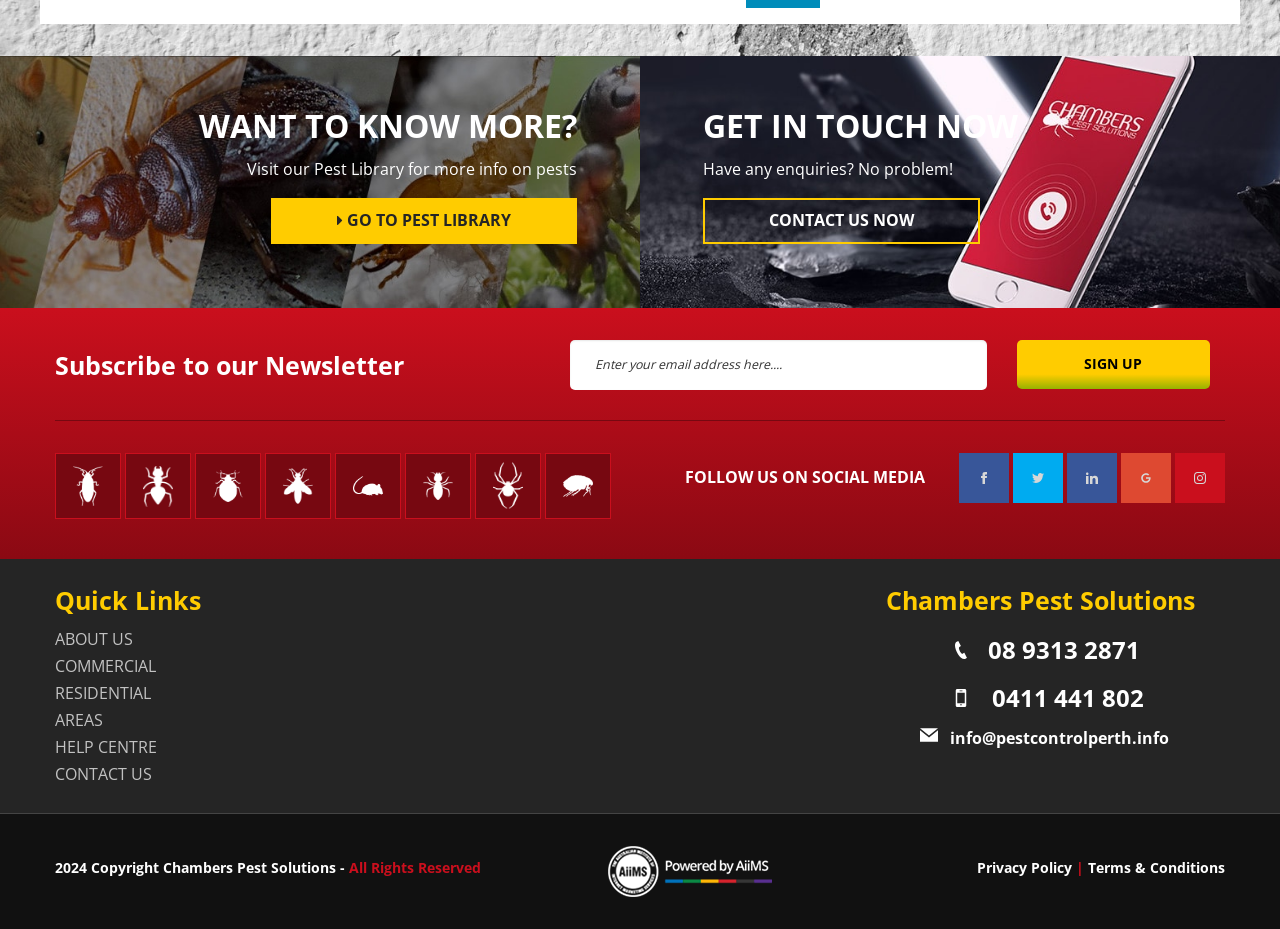What type of company is Chambers Pest Solutions?
Give a thorough and detailed response to the question.

The company Chambers Pest Solutions is a pest control company, as indicated by the presence of links related to pest control services, such as 'COMMERCIAL' and 'RESIDENTIAL', and the mention of pest library and pest control services throughout the webpage.